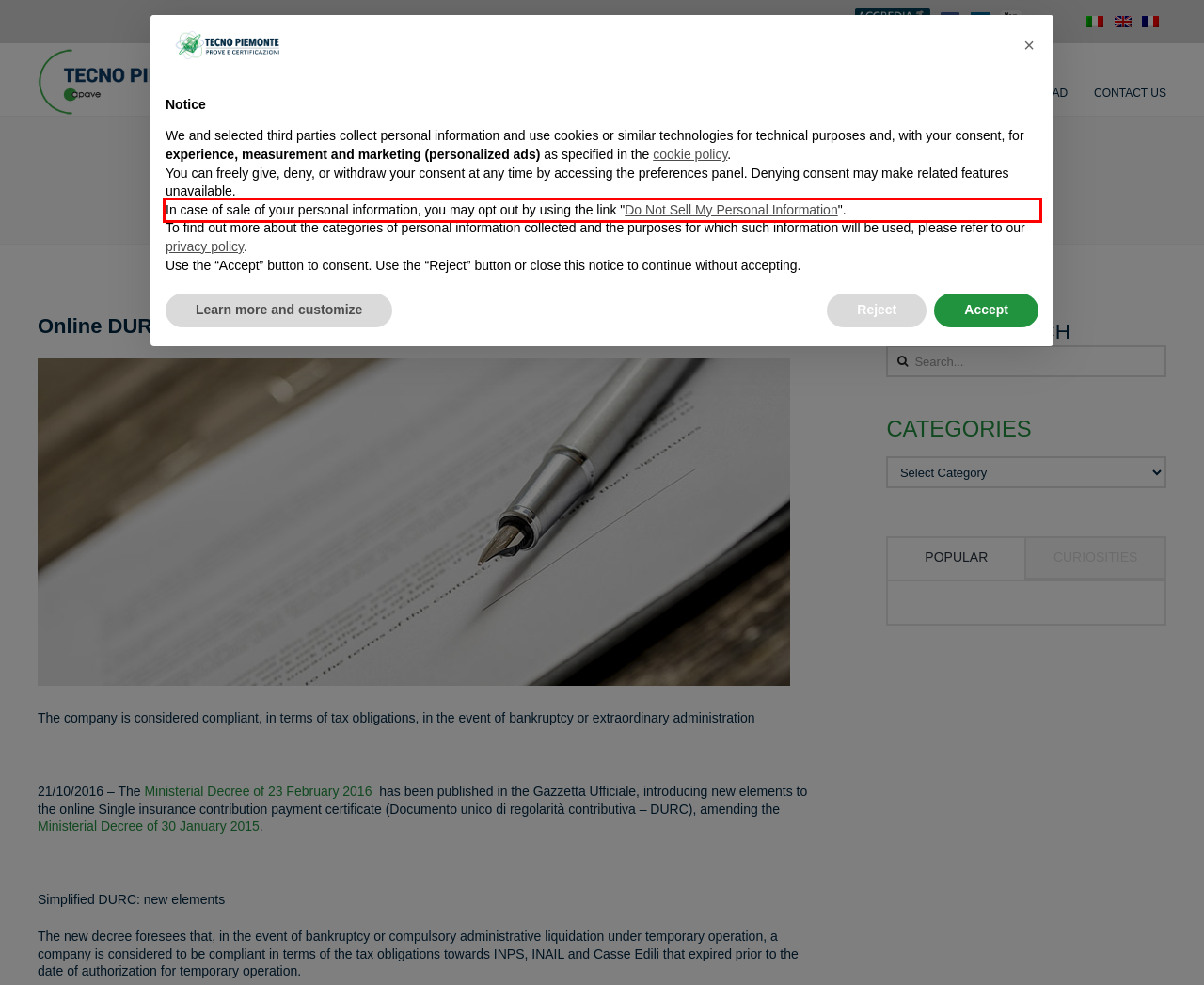Given a screenshot of a webpage containing a red rectangle bounding box, extract and provide the text content found within the red bounding box.

In case of sale of your personal information, you may opt out by using the link "Do Not Sell My Personal Information".